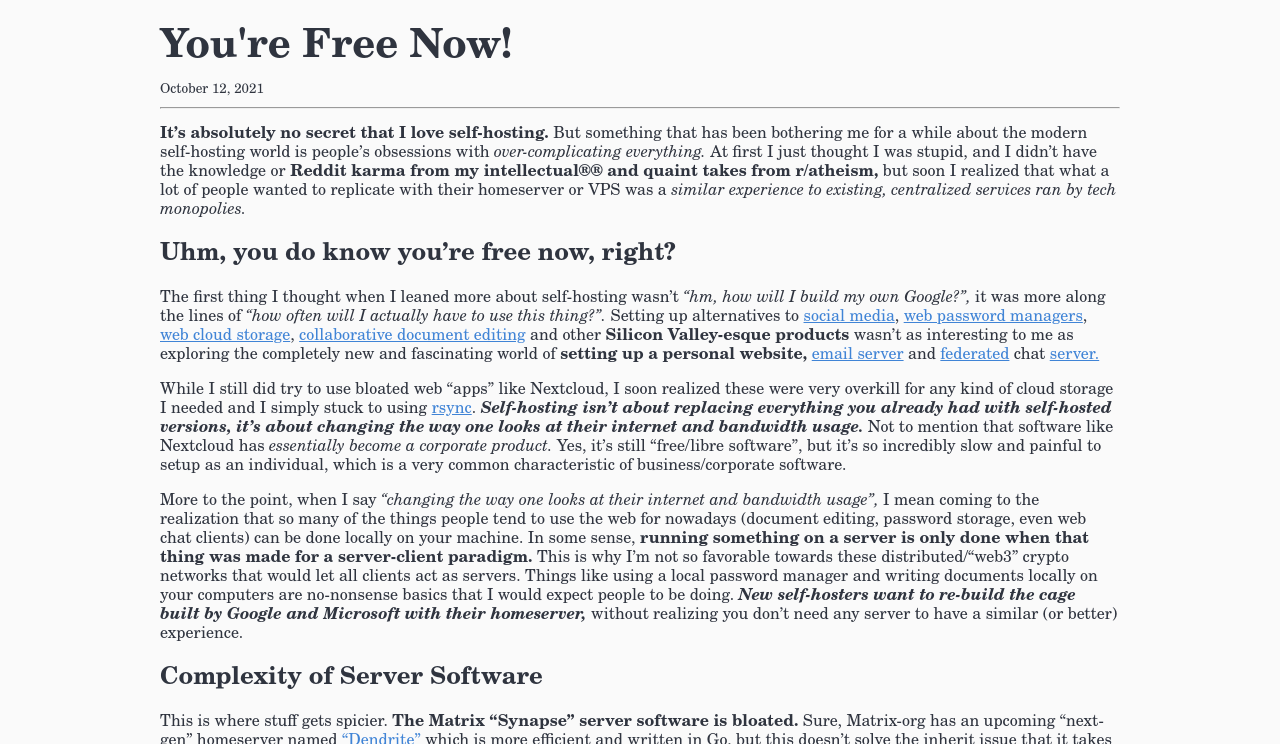Specify the bounding box coordinates of the element's area that should be clicked to execute the given instruction: "Click the link 'web cloud storage'". The coordinates should be four float numbers between 0 and 1, i.e., [left, top, right, bottom].

[0.125, 0.441, 0.227, 0.462]